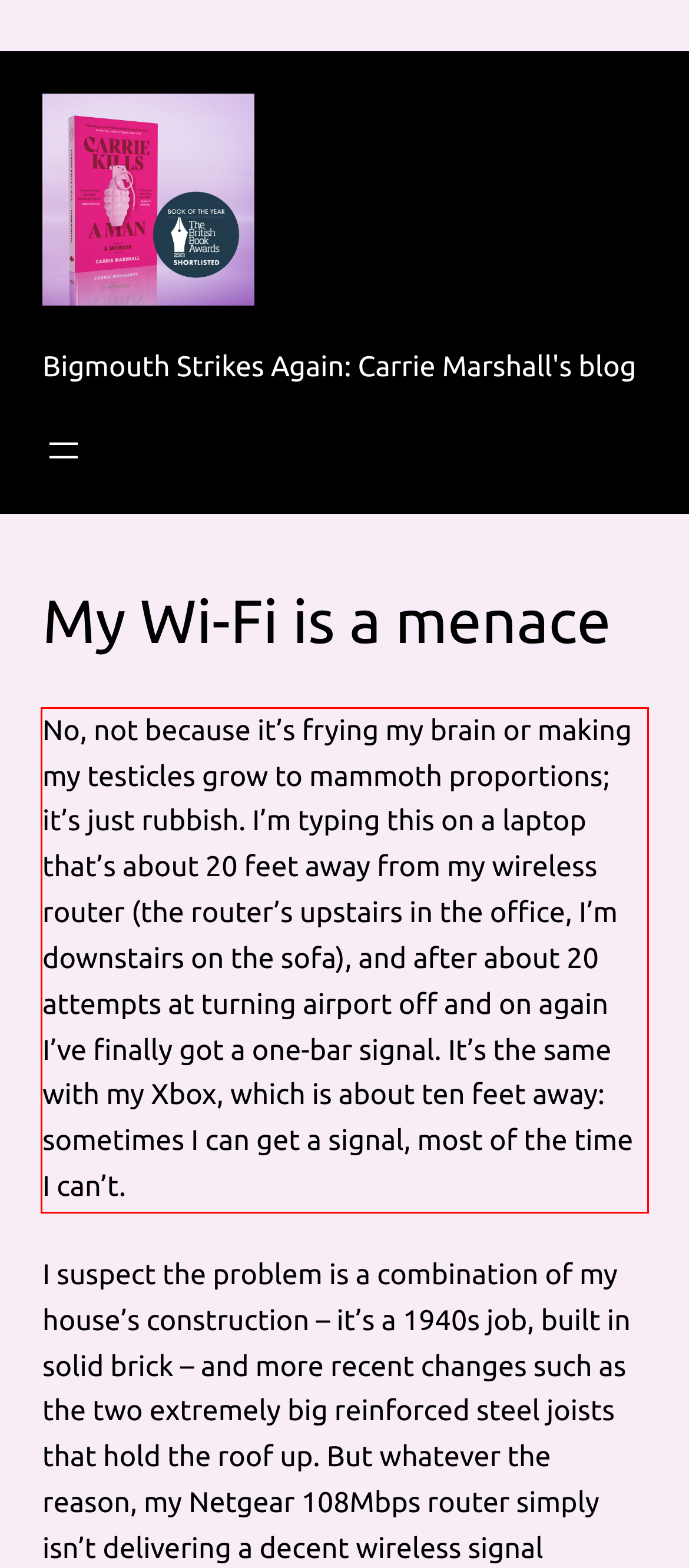Examine the webpage screenshot, find the red bounding box, and extract the text content within this marked area.

No, not because it’s frying my brain or making my testicles grow to mammoth proportions; it’s just rubbish. I’m typing this on a laptop that’s about 20 feet away from my wireless router (the router’s upstairs in the office, I’m downstairs on the sofa), and after about 20 attempts at turning airport off and on again I’ve finally got a one-bar signal. It’s the same with my Xbox, which is about ten feet away: sometimes I can get a signal, most of the time I can’t.